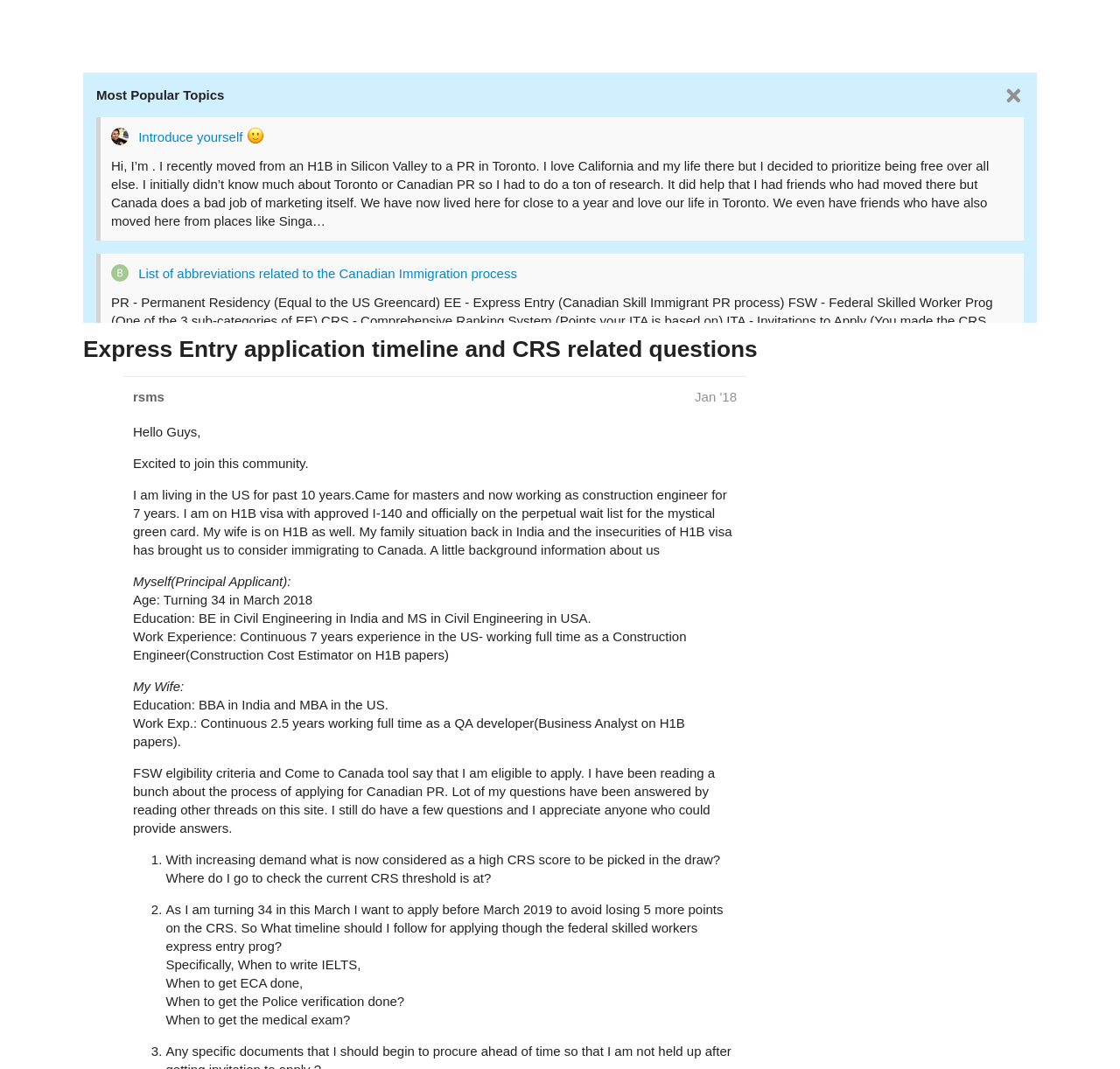Please provide a comprehensive response to the question below by analyzing the image: 
What is the role of 'avj' in this community?

The role of 'avj' in this community is a moderator, which can be inferred from the text 'This user is a moderator' in the section 'avj This user is a moderator post edit history Jan '18'.